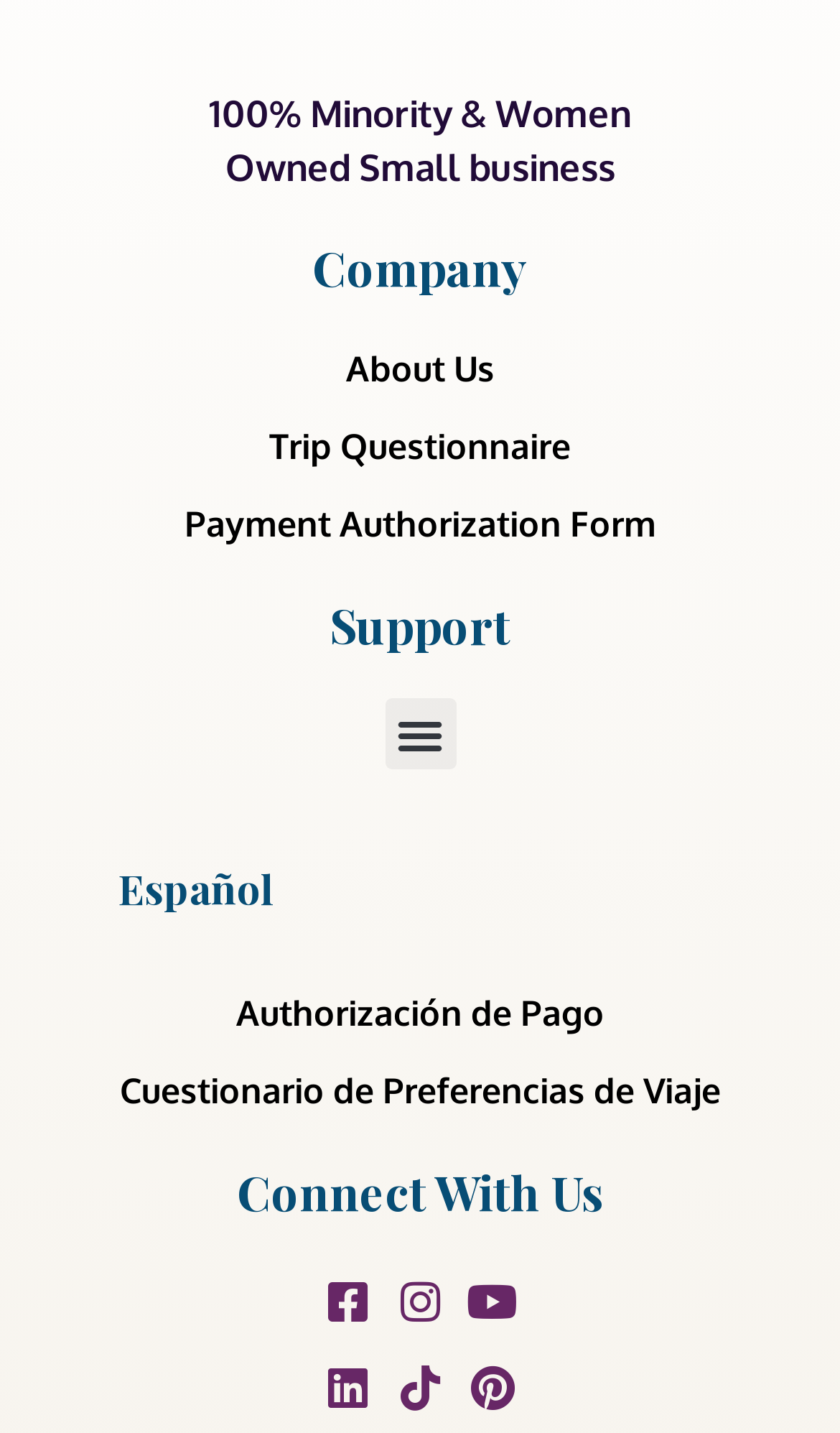Find the bounding box coordinates for the UI element whose description is: "Title & Closing Services". The coordinates should be four float numbers between 0 and 1, in the format [left, top, right, bottom].

None